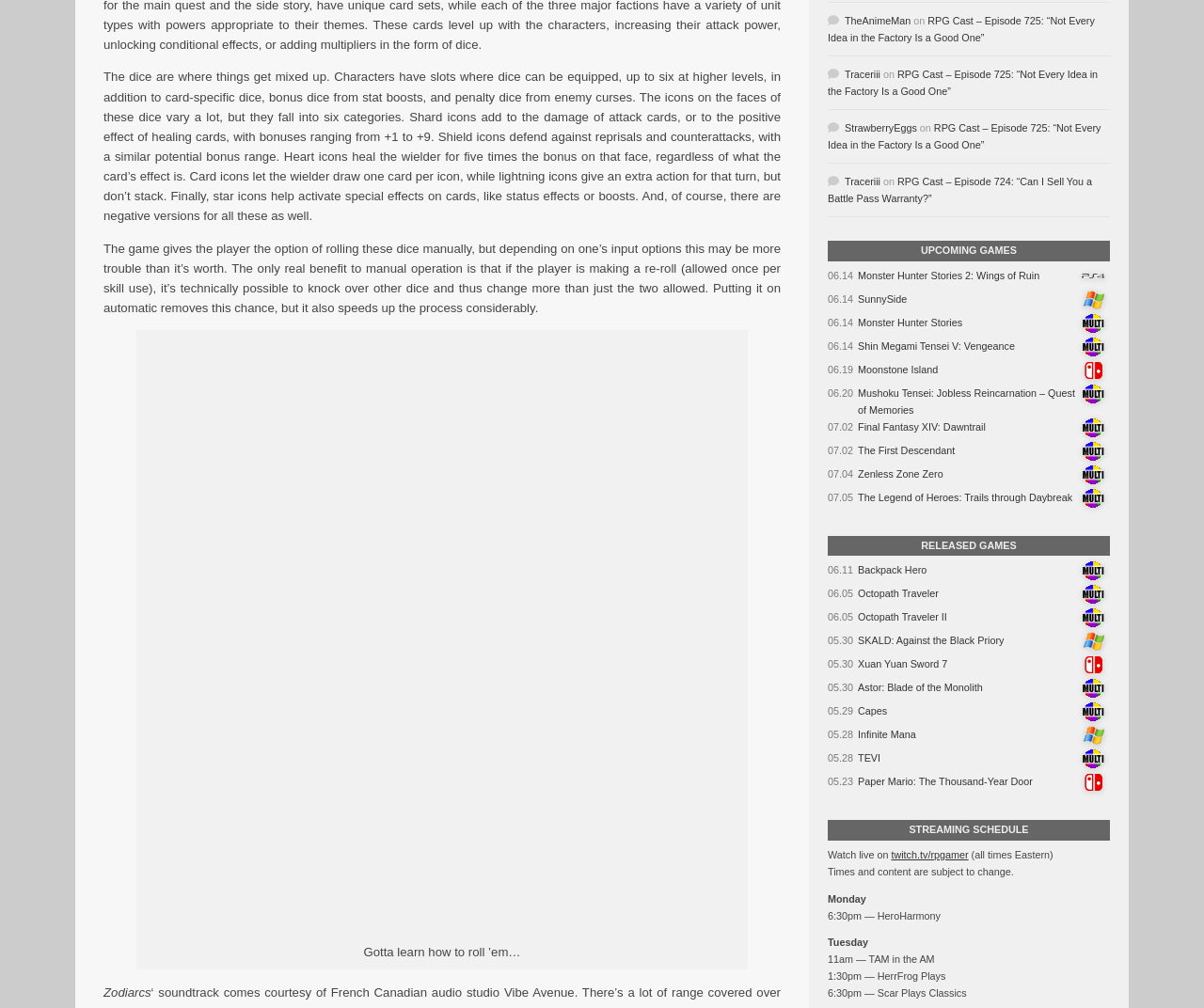Respond to the following question with a brief word or phrase:
What is the name of the game being discussed?

Zodiarcs